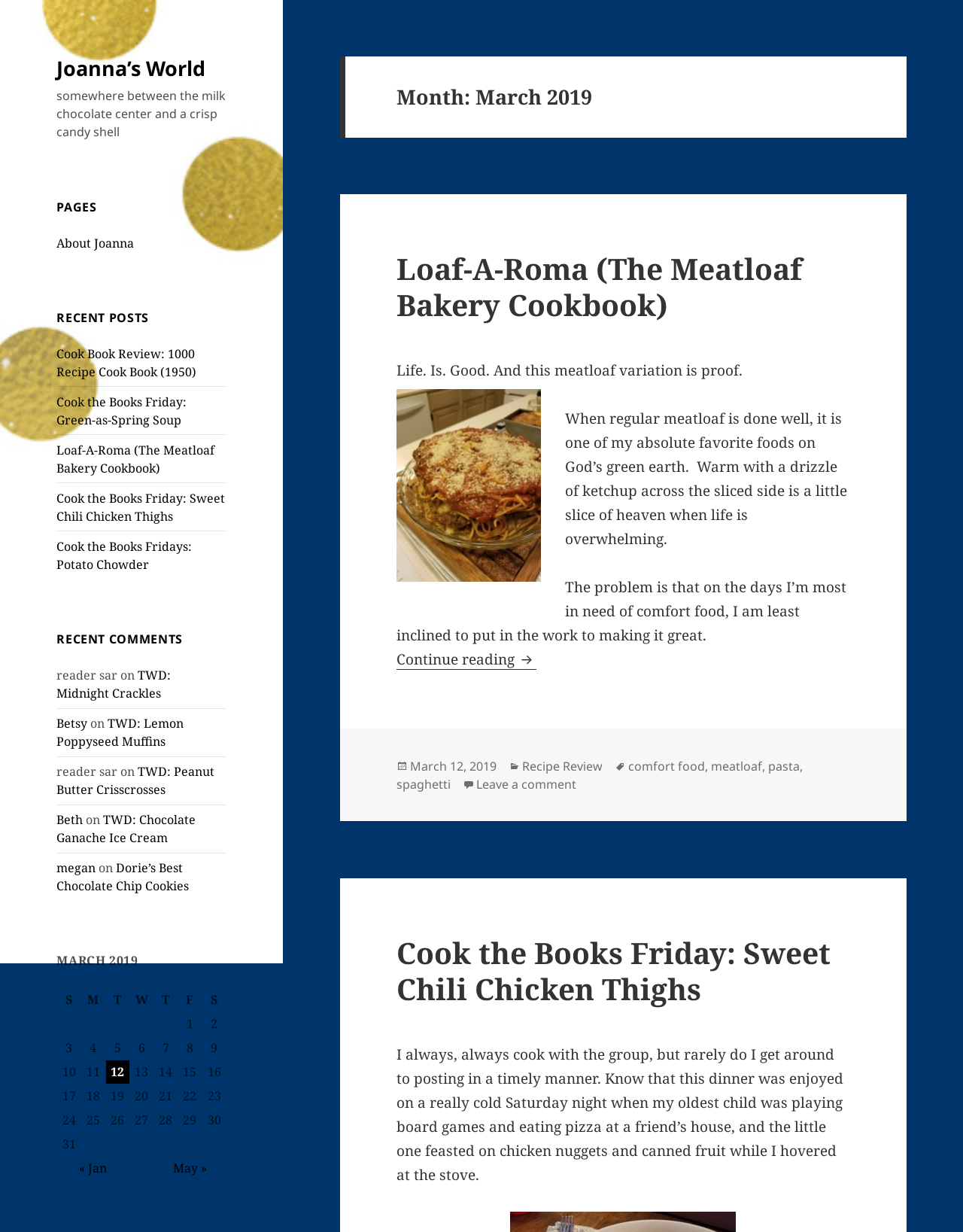Bounding box coordinates should be provided in the format (top-left x, top-left y, bottom-right x, bottom-right y) with all values between 0 and 1. Identify the bounding box for this UI element: « Jan

[0.082, 0.942, 0.111, 0.955]